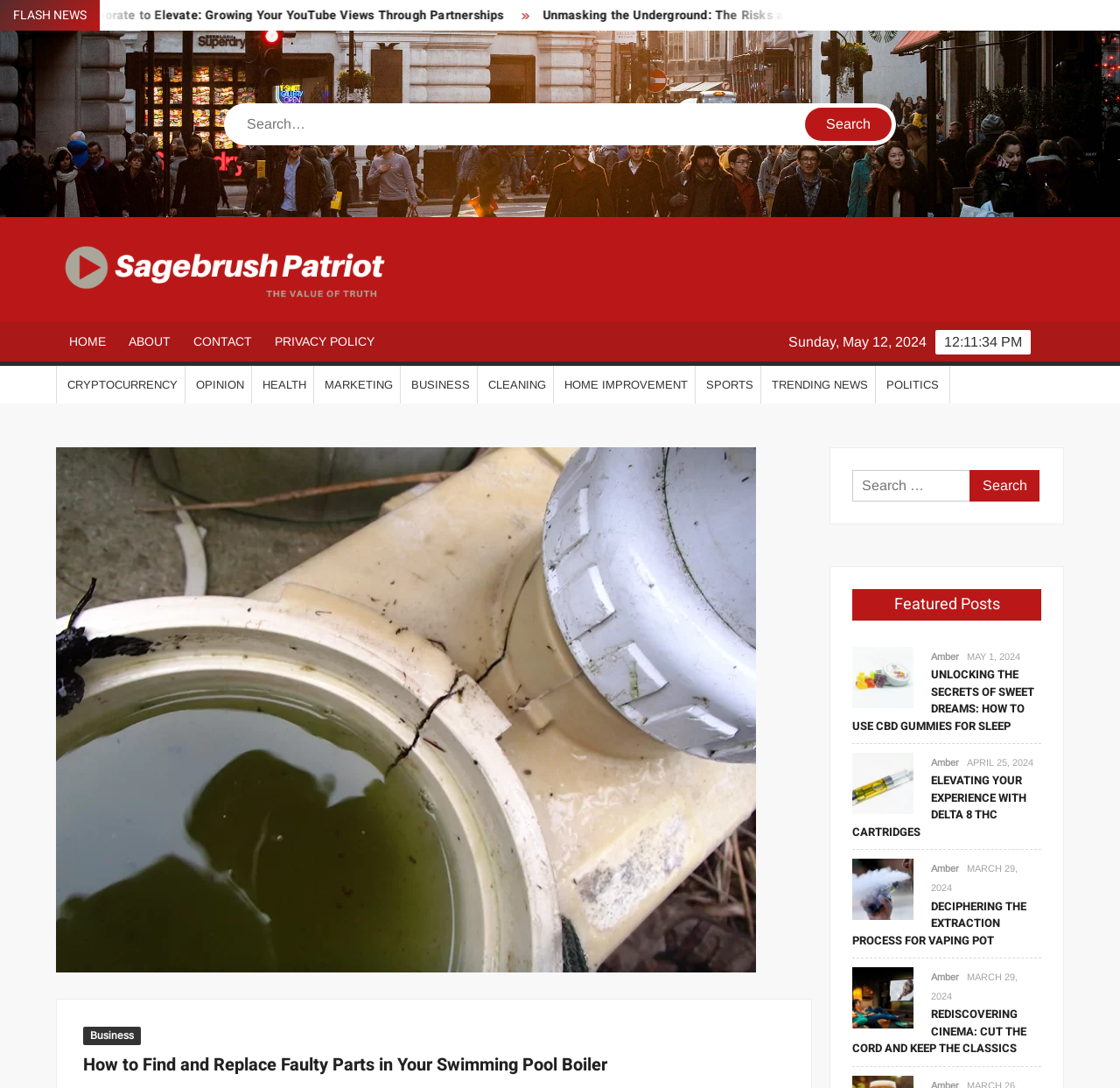Could you highlight the region that needs to be clicked to execute the instruction: "Read the article about unlocking the secrets of sweet dreams"?

[0.761, 0.612, 0.923, 0.675]